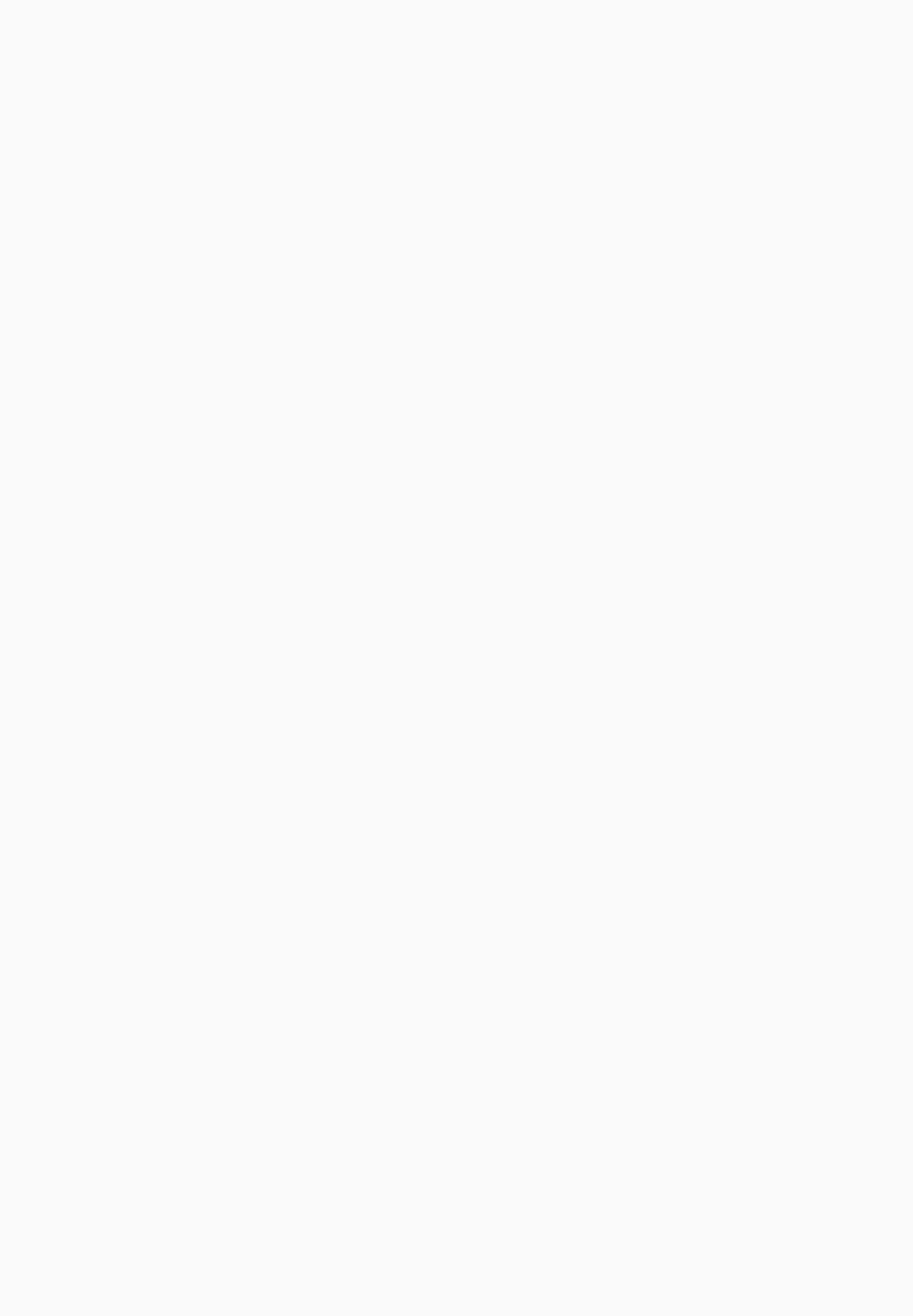How many categories are there on the webpage?
Based on the screenshot, provide a one-word or short-phrase response.

14